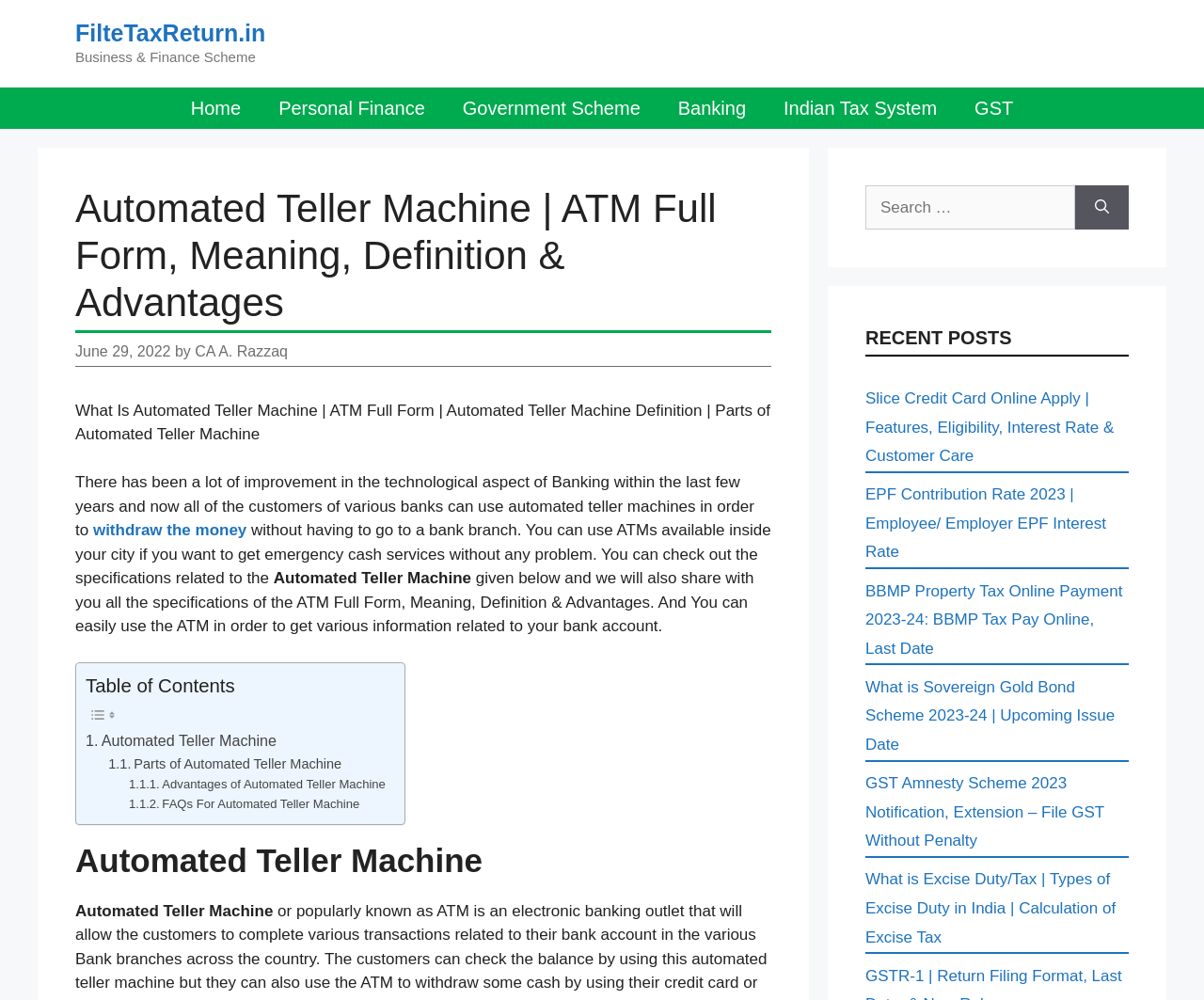Identify the bounding box coordinates of the clickable section necessary to follow the following instruction: "Search for a term". The coordinates should be presented as four float numbers from 0 to 1, i.e., [left, top, right, bottom].

[0.719, 0.185, 0.893, 0.23]